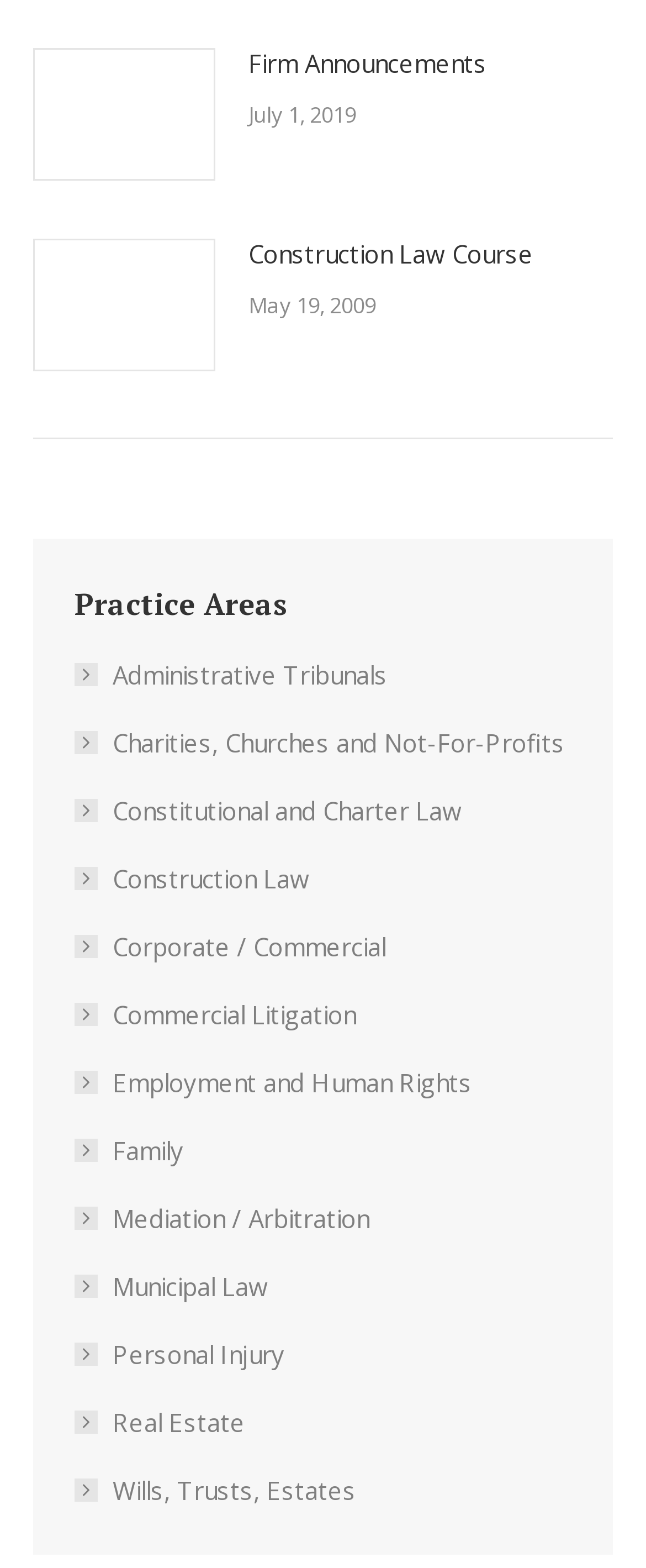Please specify the bounding box coordinates of the area that should be clicked to accomplish the following instruction: "Explore Personal Injury law". The coordinates should consist of four float numbers between 0 and 1, i.e., [left, top, right, bottom].

[0.115, 0.849, 0.441, 0.878]